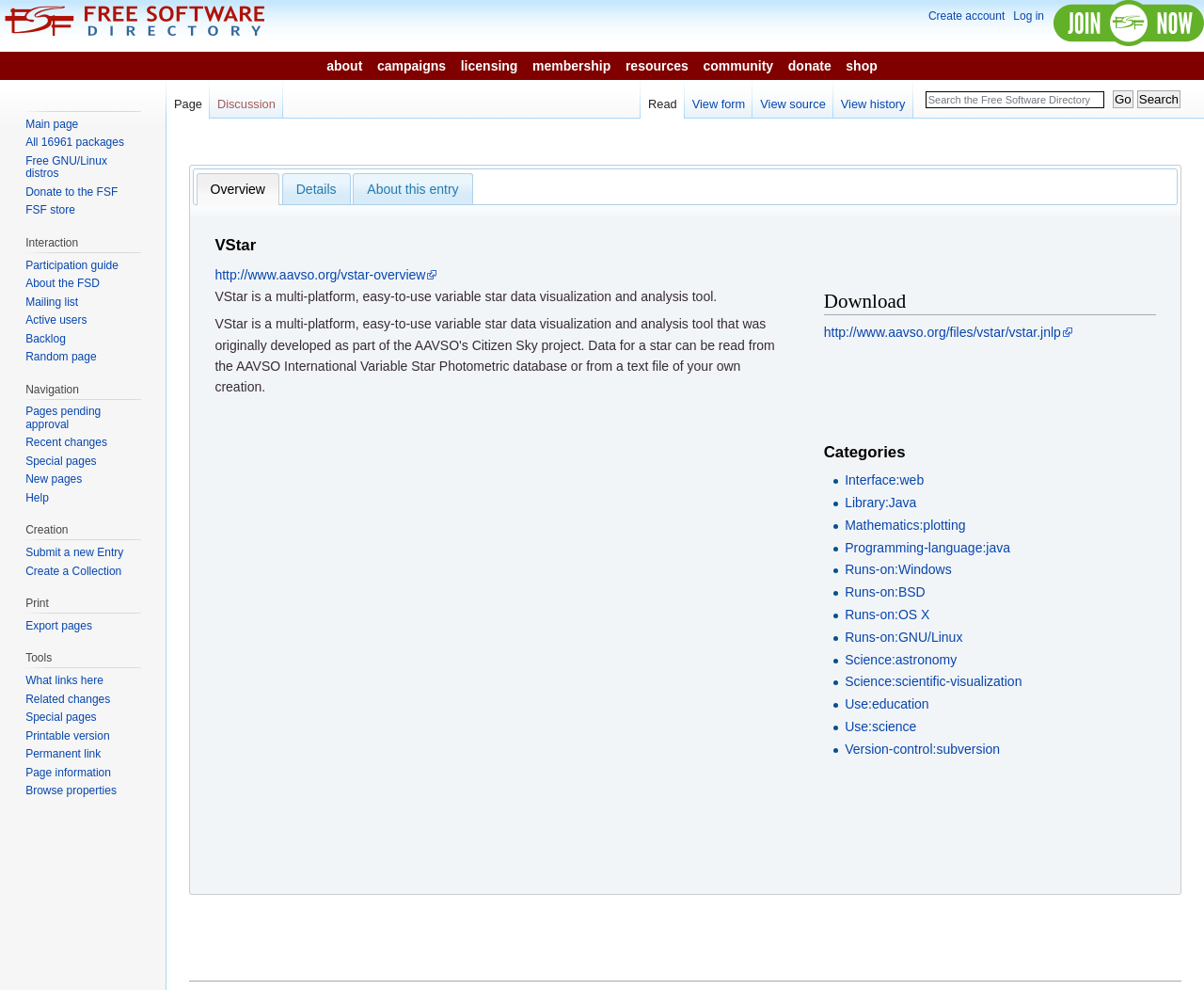Can you specify the bounding box coordinates of the area that needs to be clicked to fulfill the following instruction: "Click on the 'Join now' link"?

[0.875, 0.0, 1.0, 0.047]